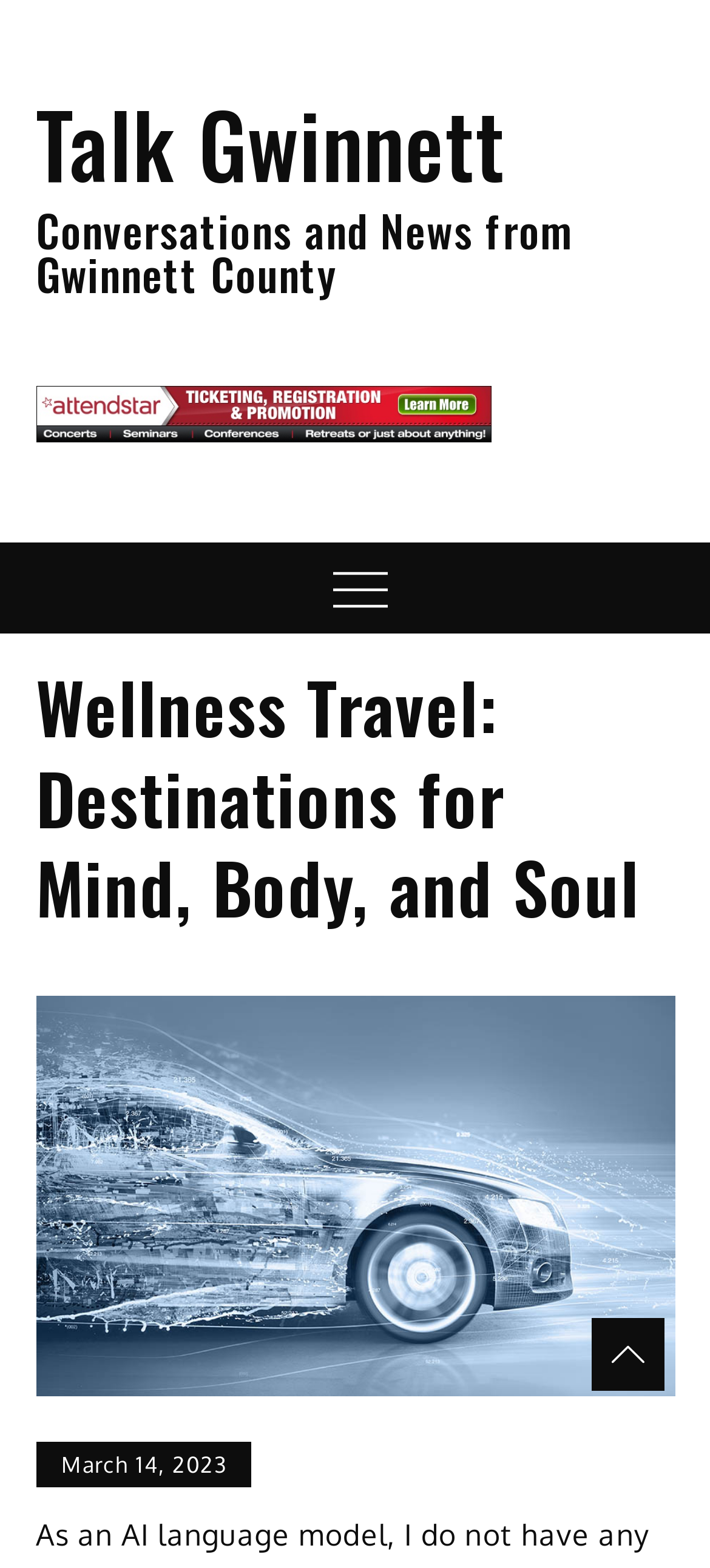Summarize the webpage in an elaborate manner.

The webpage is about wellness travel, specifically highlighting destinations for mind, body, and soul. At the top left of the page, there is a link to "Talk Gwinnett" and a static text that reads "Conversations and News from Gwinnett County". 

To the right of these elements, there is a button labeled "Menu" which is not expanded. This button is positioned roughly in the middle of the top section of the page. 

Below the top section, there is a header that spans almost the entire width of the page, containing a heading that reads "Wellness Travel: Destinations for Mind, Body, and Soul". 

Directly below the heading, there is a link with the same text as the heading. Underneath this link, there is a large image that takes up most of the page's width, likely related to wellness travel. 

At the very bottom of the page, there is a link indicating the date "March 14, 2023", accompanied by a time element.